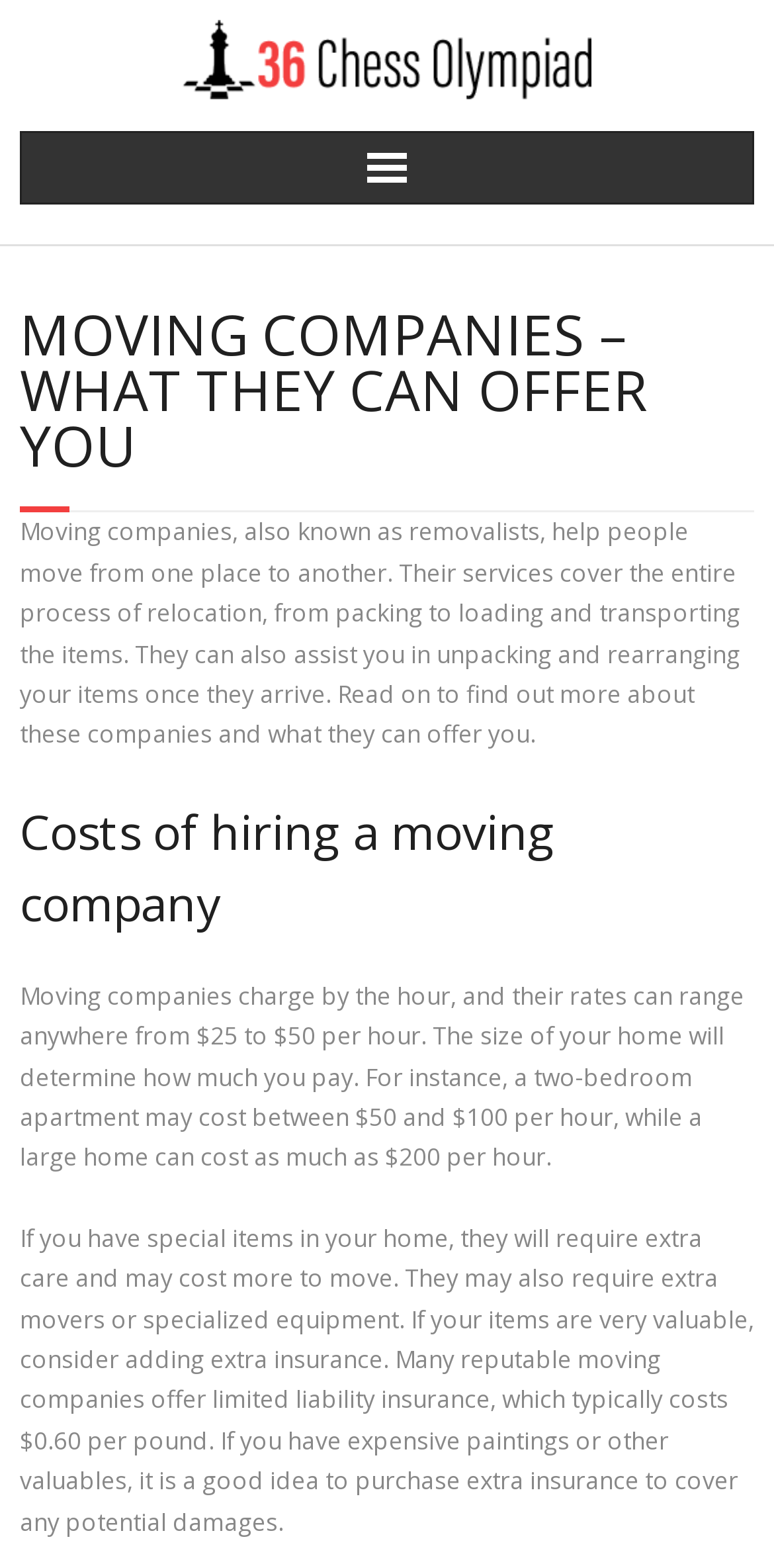Provide the bounding box coordinates of the HTML element this sentence describes: "alt="36 Chess Olympiad"".

[0.236, 0.013, 0.764, 0.063]